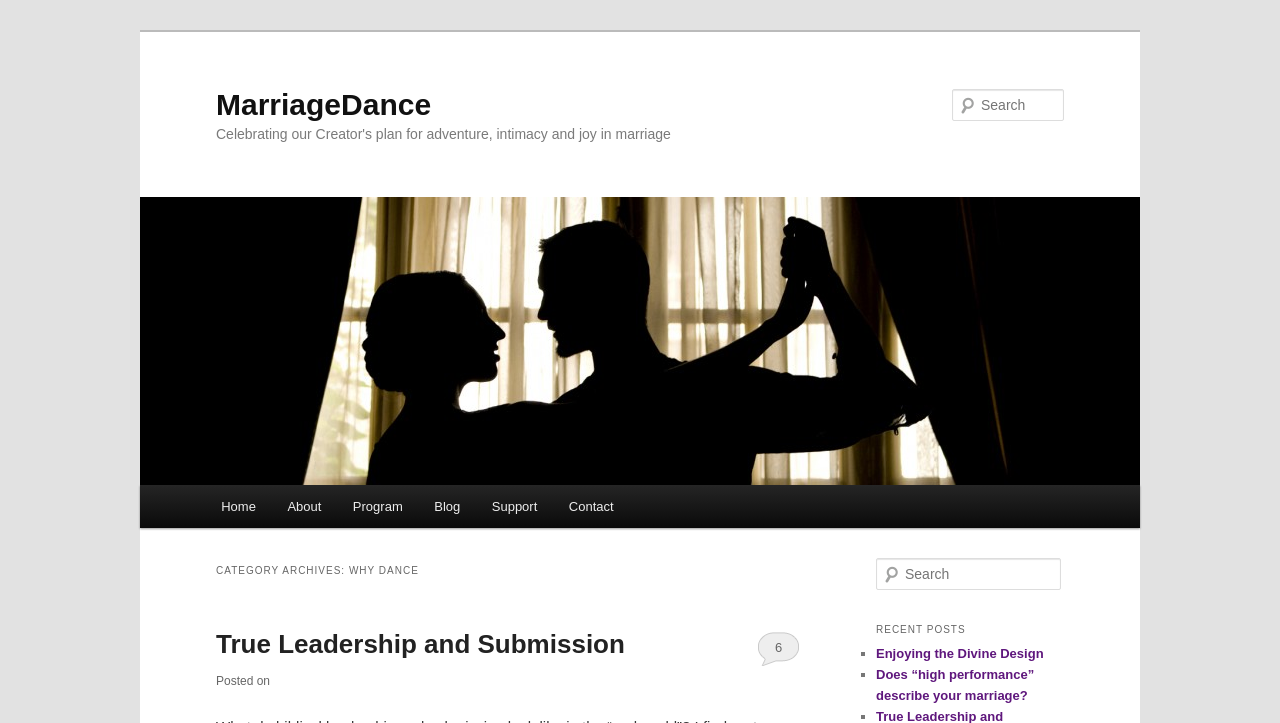Using the element description: "parent_node: MarriageDance", determine the bounding box coordinates for the specified UI element. The coordinates should be four float numbers between 0 and 1, [left, top, right, bottom].

[0.109, 0.272, 0.891, 0.671]